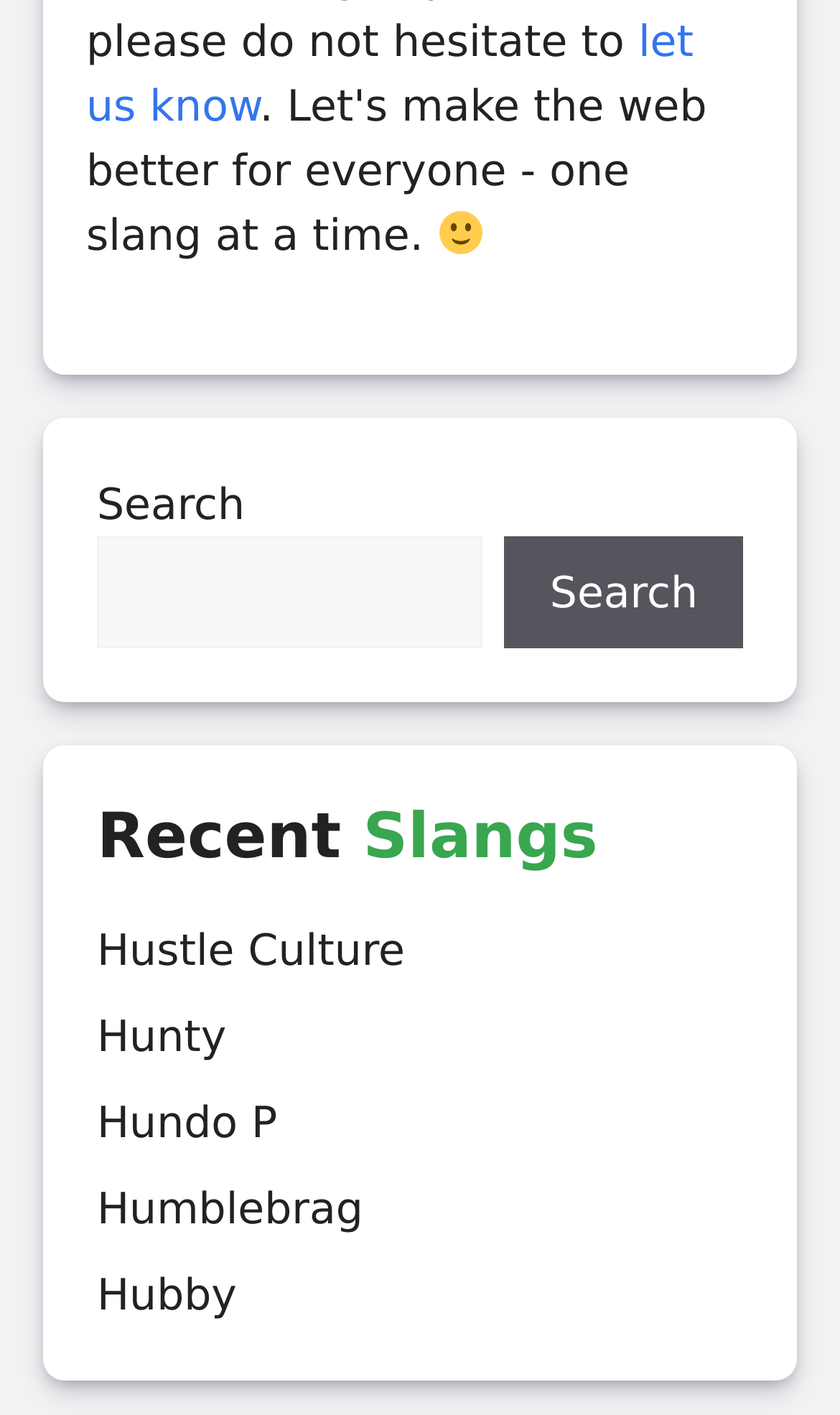What is the position of the search box?
Based on the image, answer the question with as much detail as possible.

I analyzed the bounding box coordinates of the search box, which are [0.115, 0.379, 0.575, 0.458]. Comparing these coordinates with the other elements, I determined that the search box is located in the middle of the page.